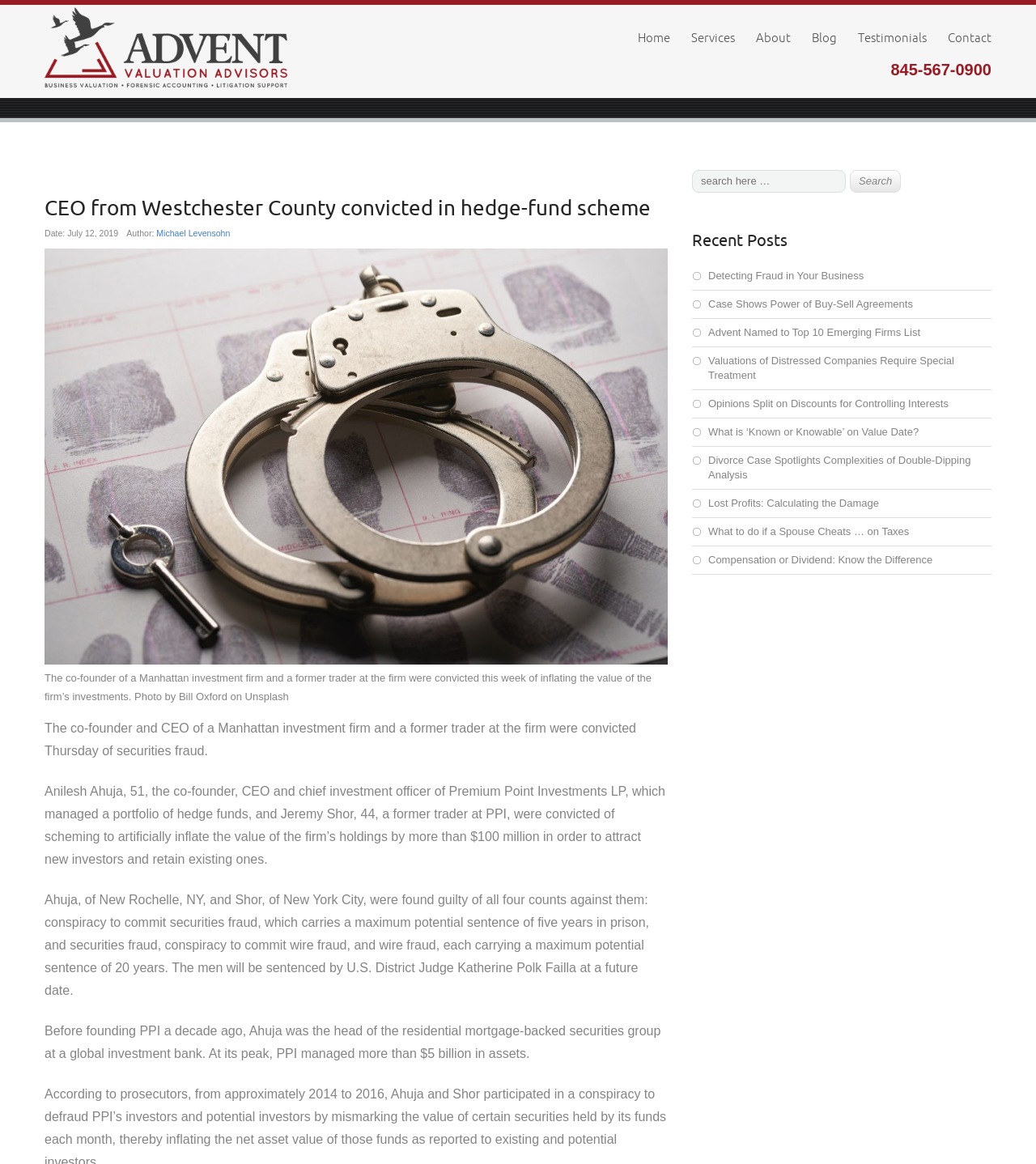What is the name of the CEO convicted of securities fraud?
Please answer using one word or phrase, based on the screenshot.

Anilesh Ahuja